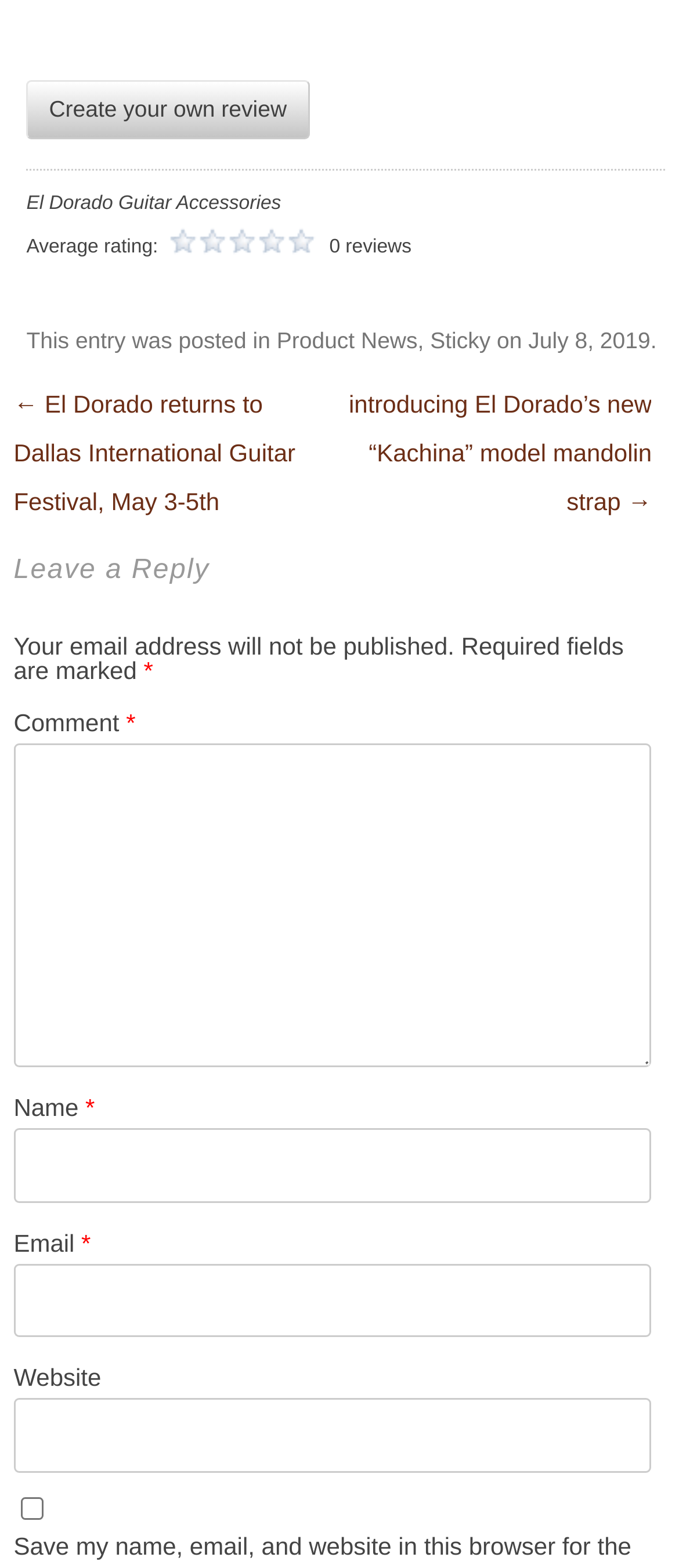Please determine the bounding box coordinates for the UI element described here. Use the format (top-left x, top-left y, bottom-right x, bottom-right y) with values bounded between 0 and 1: Product News

[0.407, 0.208, 0.615, 0.225]